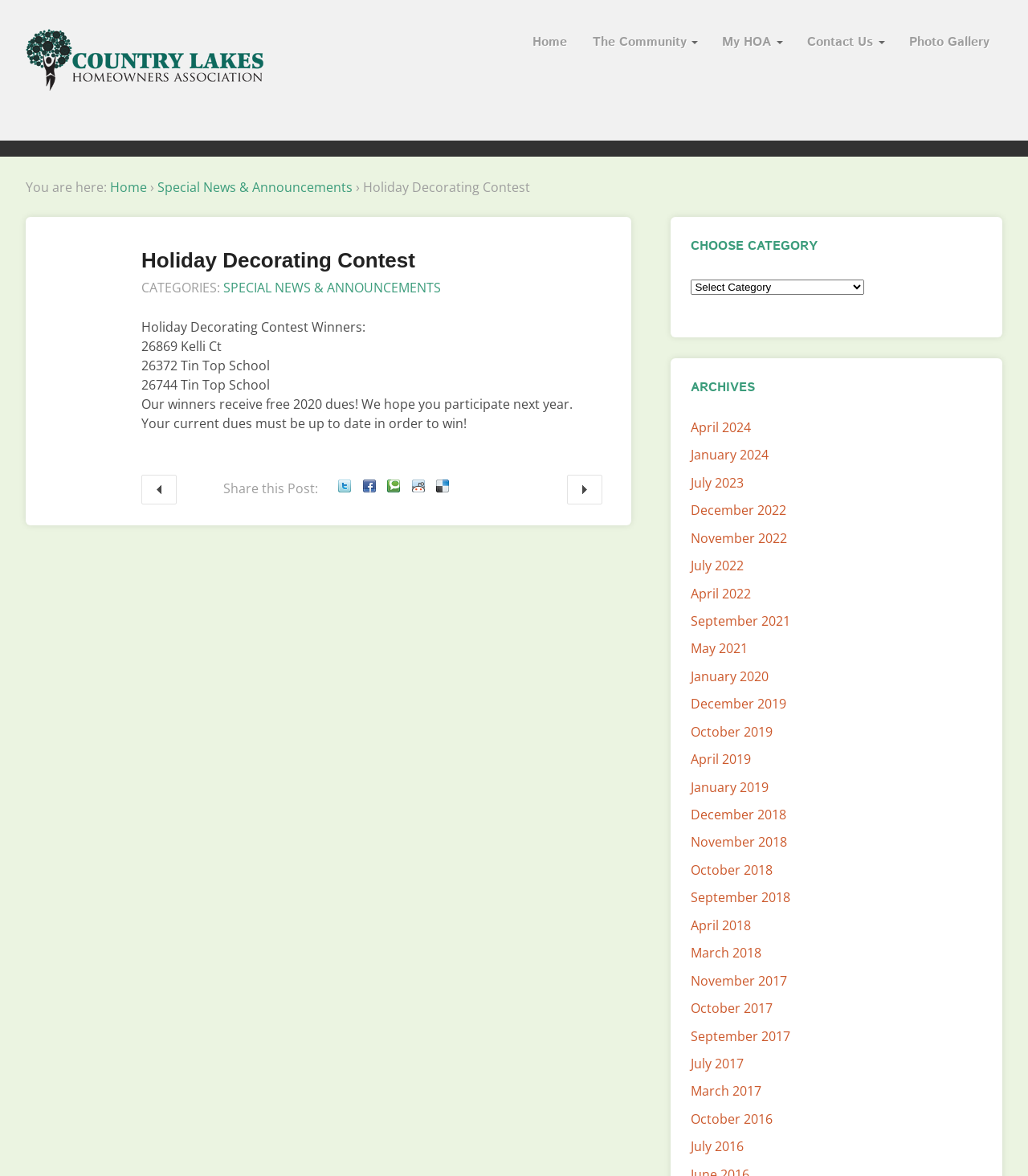Based on the image, provide a detailed response to the question:
What is the prize for the holiday decorating contest winners?

According to the webpage, the winners of the holiday decorating contest receive free 2020 dues. This is mentioned in the text that says 'Our winners receive free 2020 dues! We hope you participate next year. Your current dues must be up to date in order to win!'